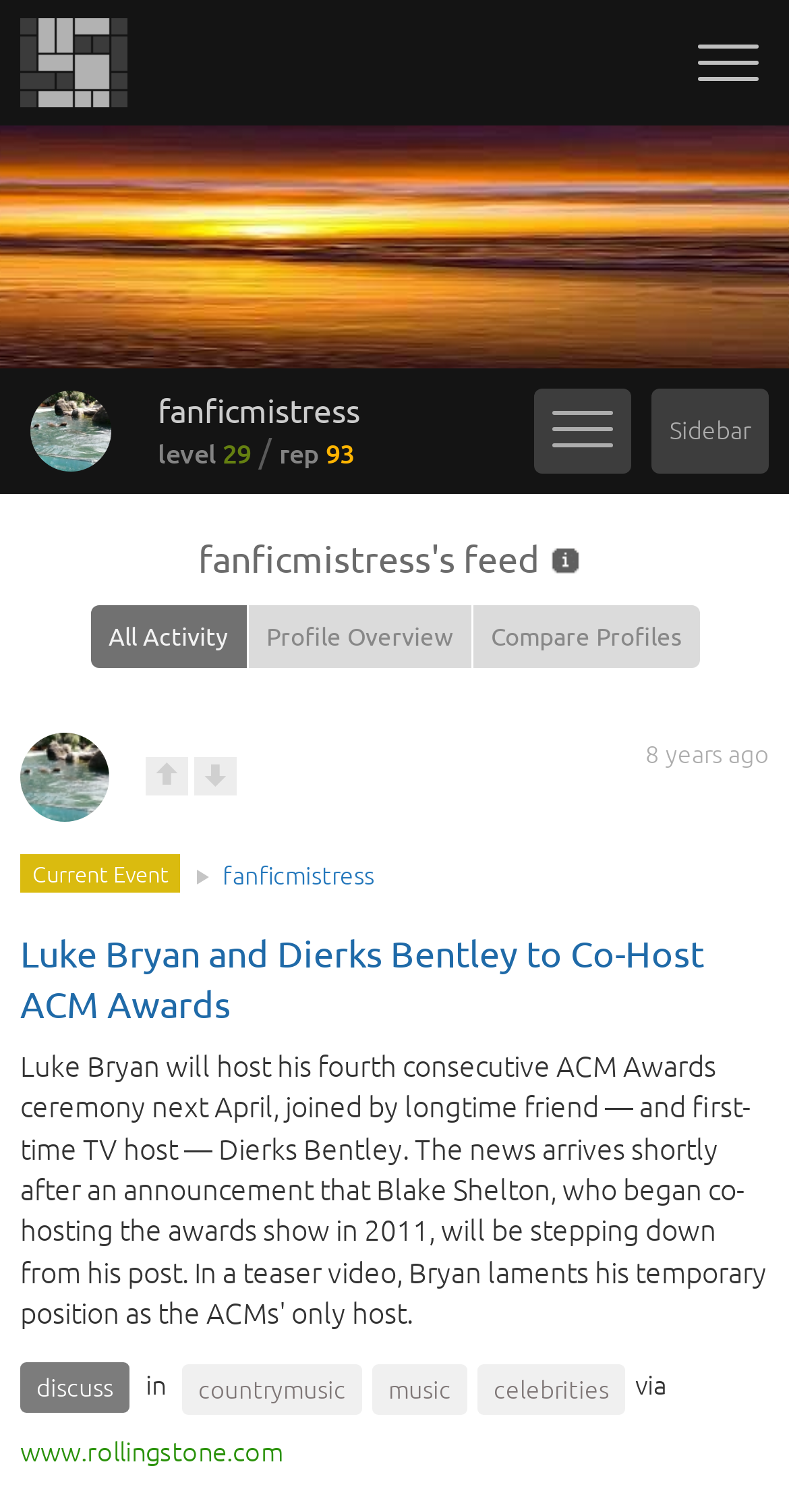Provide a short, one-word or phrase answer to the question below:
How many posts does the user have?

805